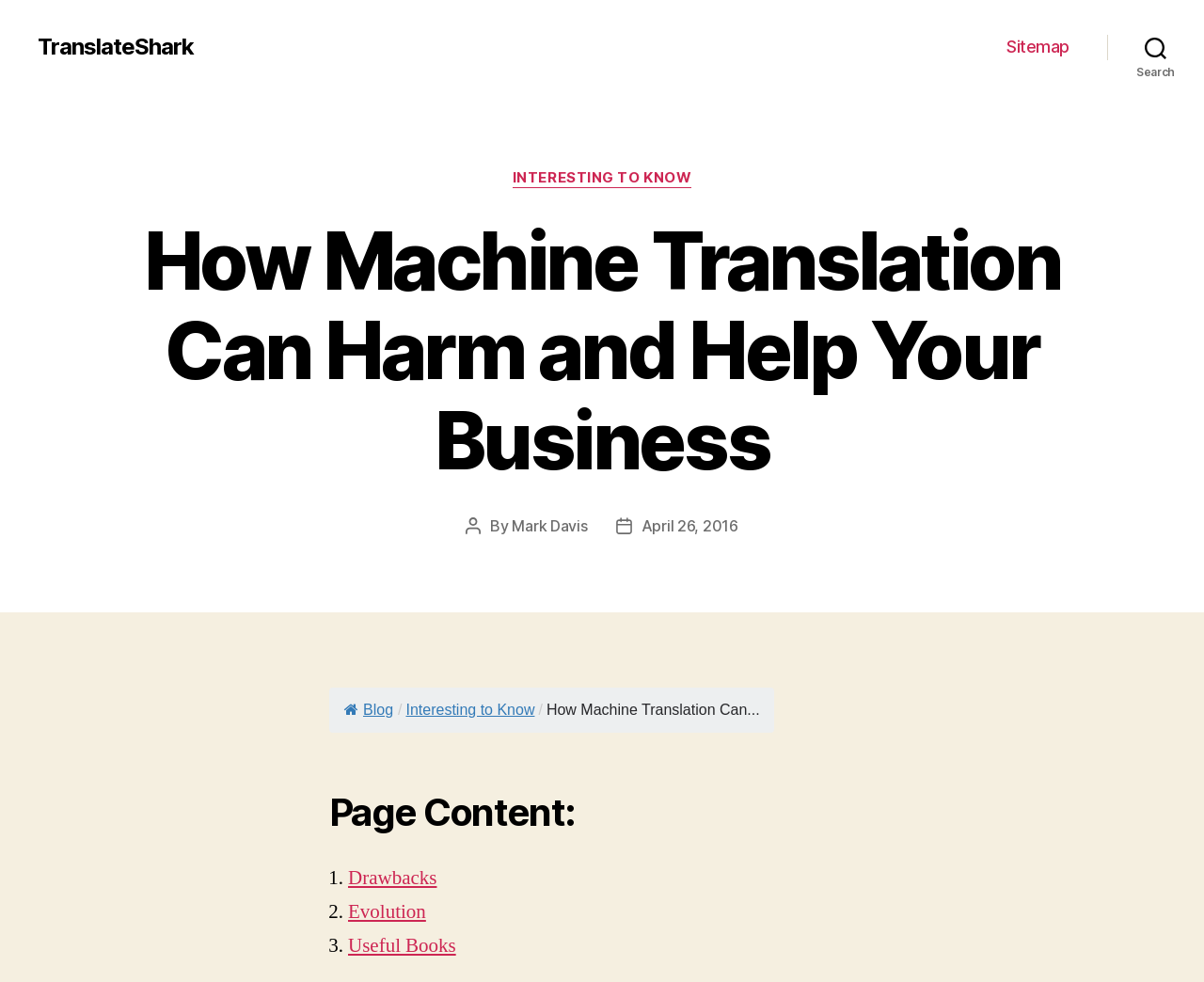Please locate the bounding box coordinates of the element's region that needs to be clicked to follow the instruction: "know more about evolution". The bounding box coordinates should be provided as four float numbers between 0 and 1, i.e., [left, top, right, bottom].

[0.289, 0.915, 0.354, 0.941]